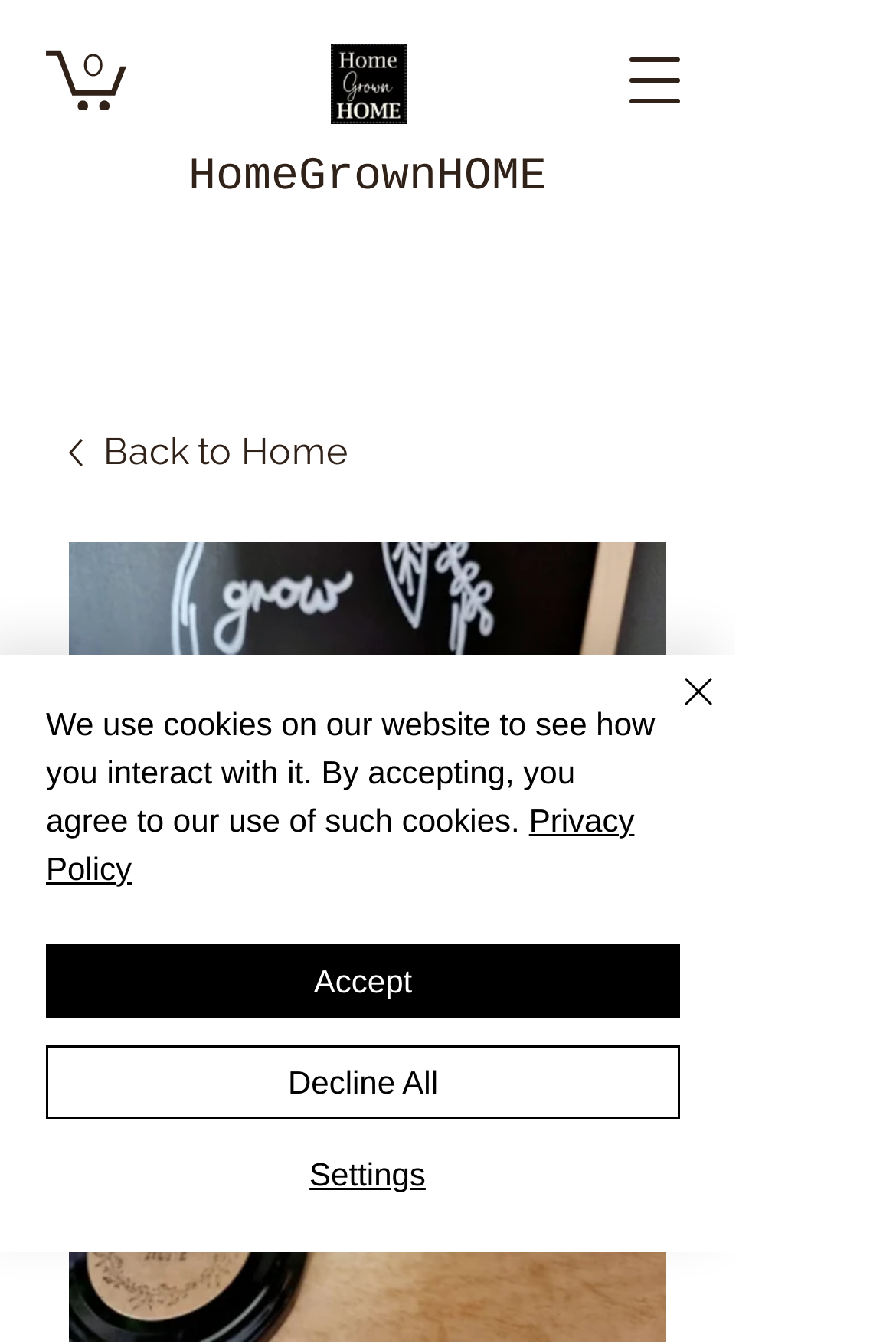Produce an extensive caption that describes everything on the webpage.

This webpage is about a product called the 1LB CANNING JAR CANDLE from HomeGrownHOME. At the top left, there is a navigation menu button. Next to it, there is a link to the cart, which currently has 0 items, accompanied by a small icon. 

On the top center, there is a logo of HomeGrownHOME, which is a link that leads back to the home page. Below the logo, there is a large image of the product, taking up most of the top section of the page. 

On the top right, there is a chat button with an icon. At the bottom of the page, there is a cookie policy alert that spans across the page. The alert has a link to the Privacy Policy and three buttons: Accept, Decline All, and Settings. There is also a Close button on the top right of the alert with a small icon.